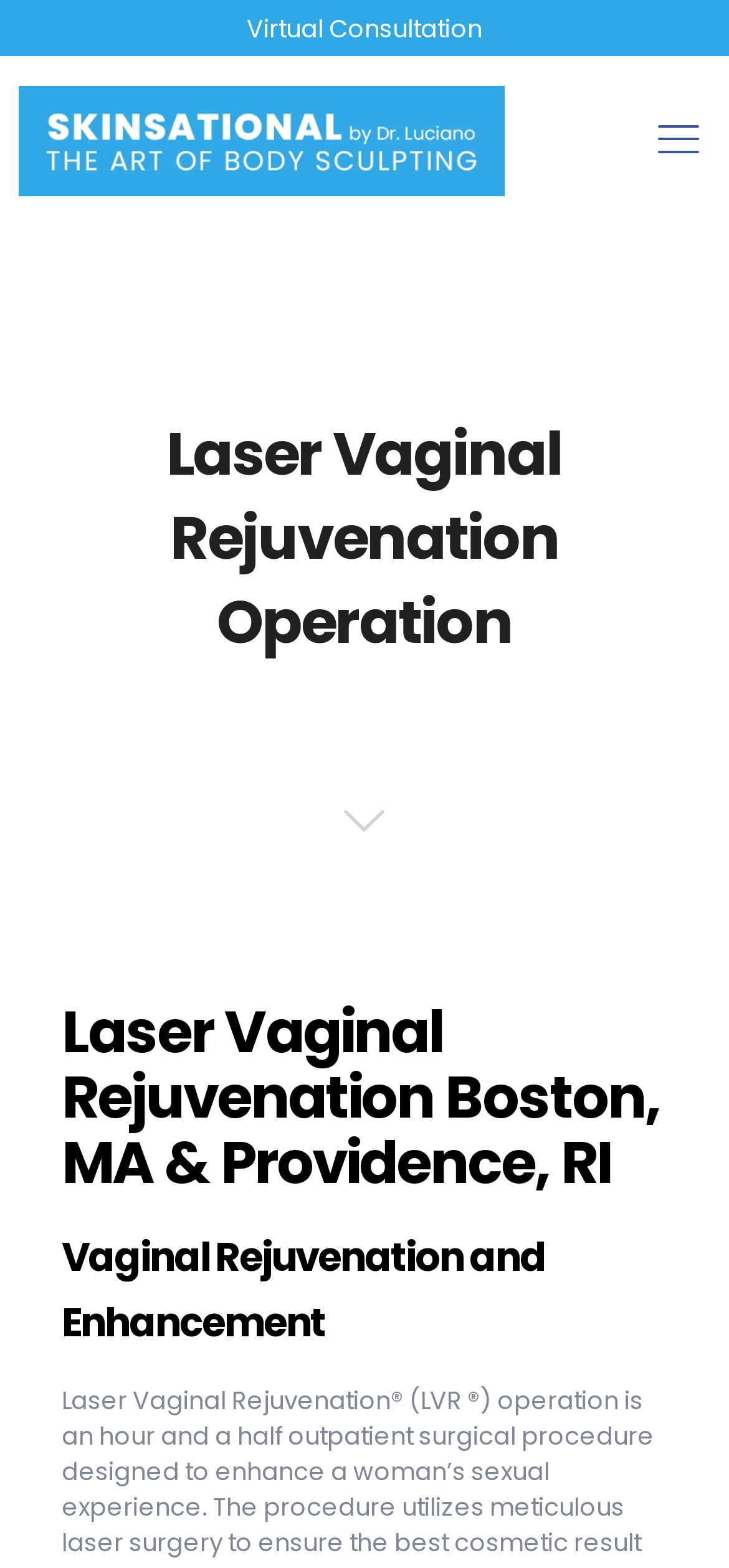Please extract and provide the main headline of the webpage.

Laser Vaginal Rejuvenation Operation